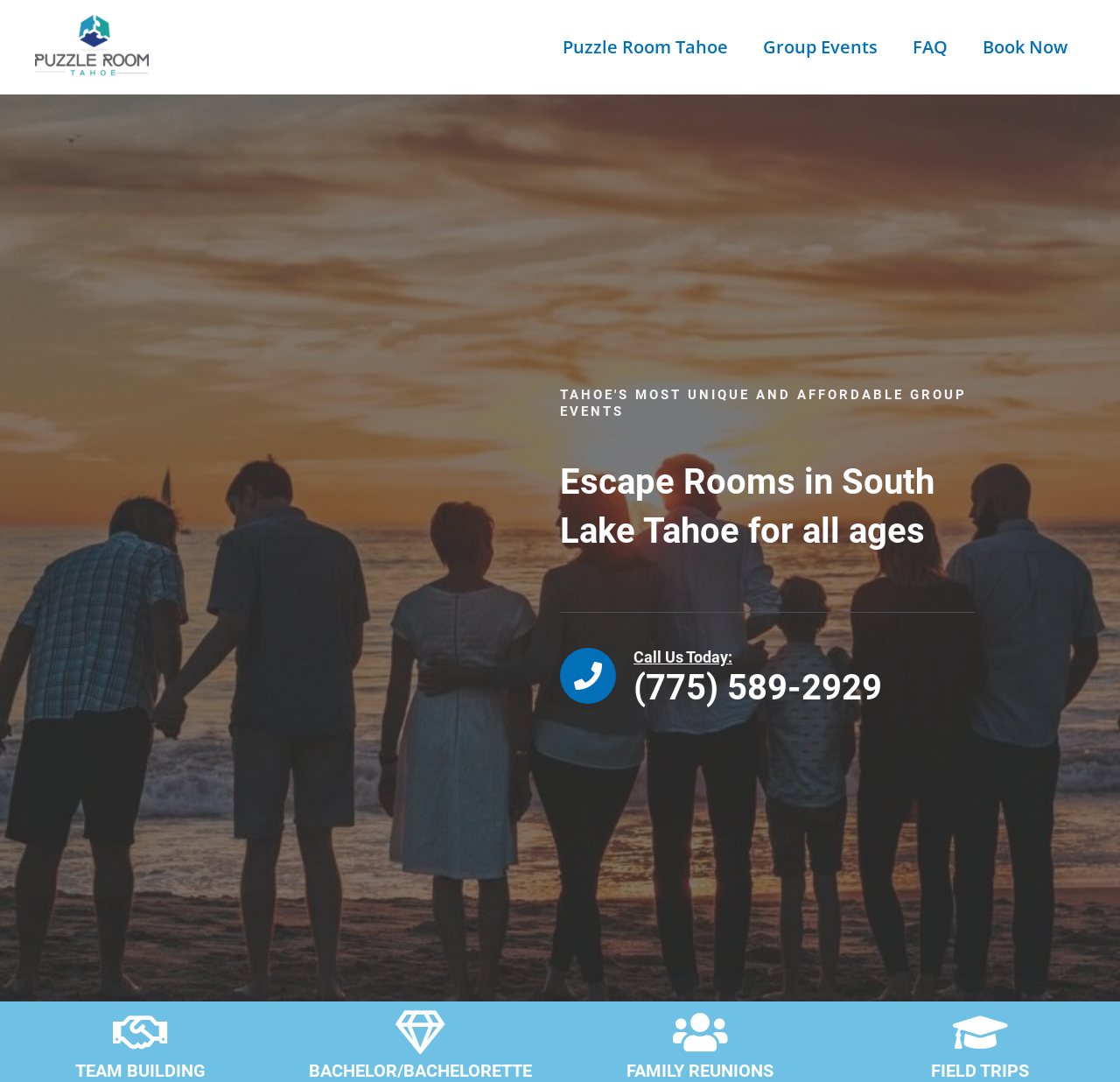Construct a comprehensive description capturing every detail on the webpage.

This webpage appears to be promoting Puzzle Room Tahoe, a venue for group events and activities. At the top left corner, there is a logo of Puzzle Room Tahoe, accompanied by a navigation menu that includes links to the homepage, group events, FAQ, and booking information. 

Below the navigation menu, there is a prominent heading that reads "TAHOE'S MOST UNIQUE AND AFFORDABLE GROUP EVENTS", followed by another heading that describes the escape rooms as suitable for all ages. 

On the left side of the page, there are four headings that categorize the types of events that can be hosted at Puzzle Room Tahoe, including team building, bachelor/bachelorette parties, family reunions, and field trips. These headings are positioned near the bottom of the page.

On the right side of the page, there is a call-to-action section with a heading "Call Us Today:" and a phone number "(775) 589-2929" to encourage visitors to contact the venue for more information.